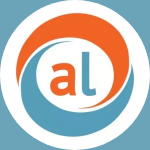Describe every aspect of the image in detail.

The image features a circular logo for "Automatic Laundry," distinguished by its vibrant color scheme of orange and blue. The logo prominently displays the letters "al" in a modern font, where the "a" is stylized in orange and the "l" in blue. Surrounding the letters is a swirling design that incorporates both colors, symbolizing movement and innovation in laundry services. This logo represents Automatic Laundry's commitment to providing efficient, modern laundry solutions.